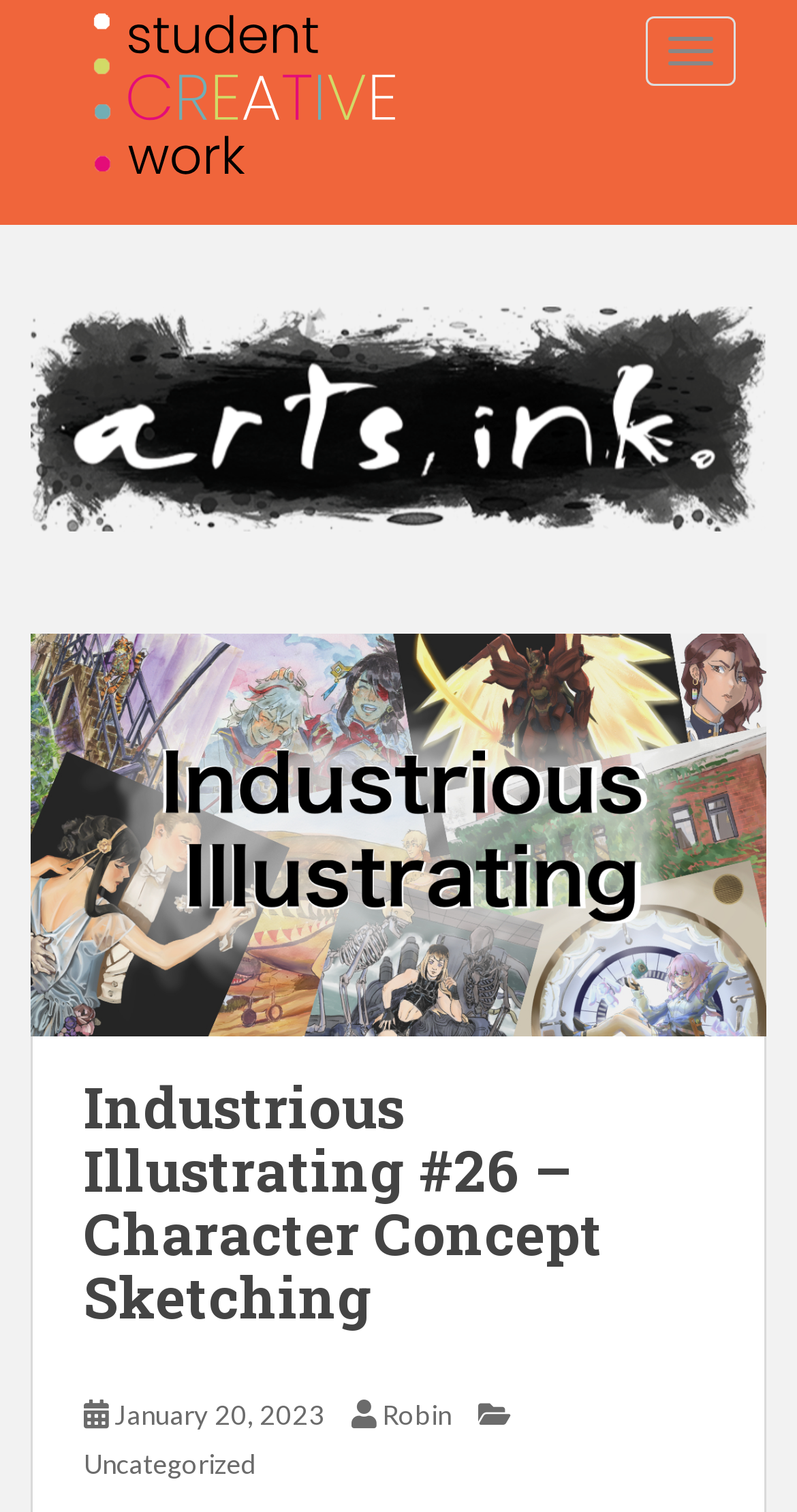Given the content of the image, can you provide a detailed answer to the question?
Is there a navigation button on the webpage?

I found a button with the text 'TOGGLE NAVIGATION' which suggests that there is a navigation feature on the webpage.